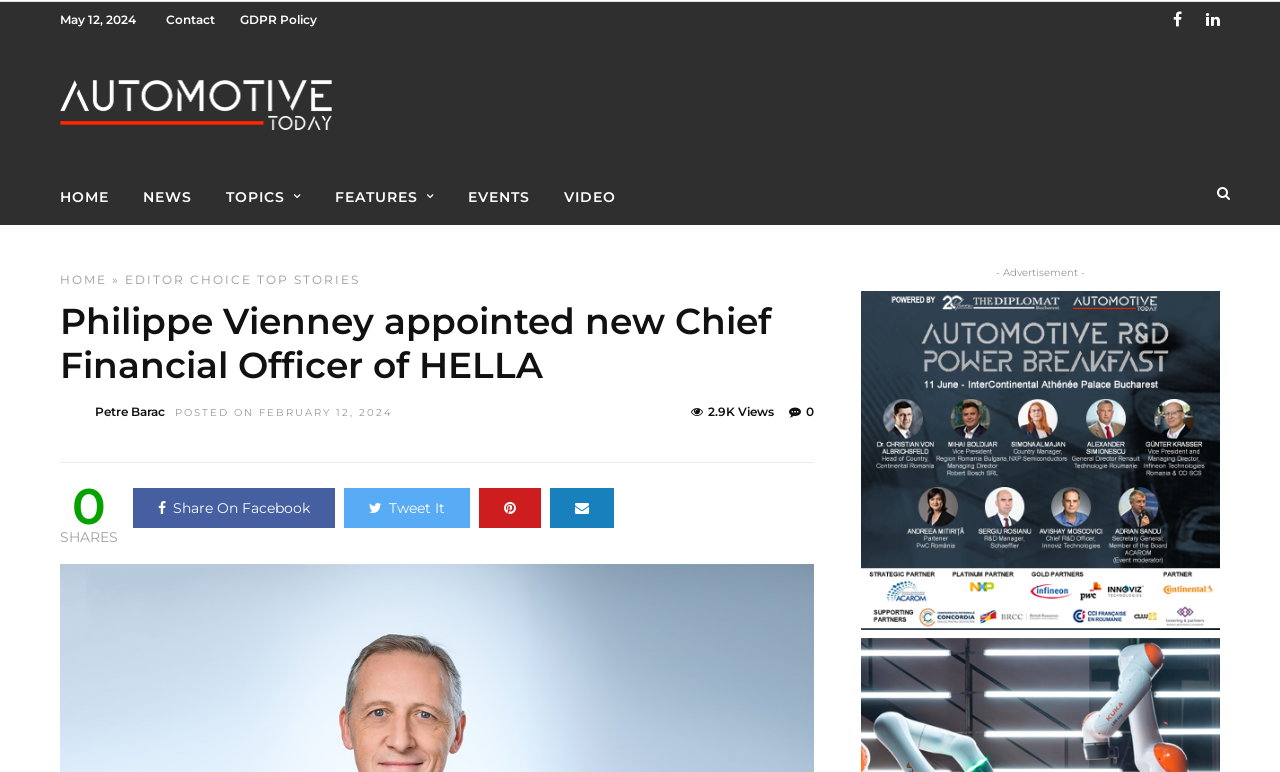How many views does the article have?
Please use the image to provide a one-word or short phrase answer.

2.9K